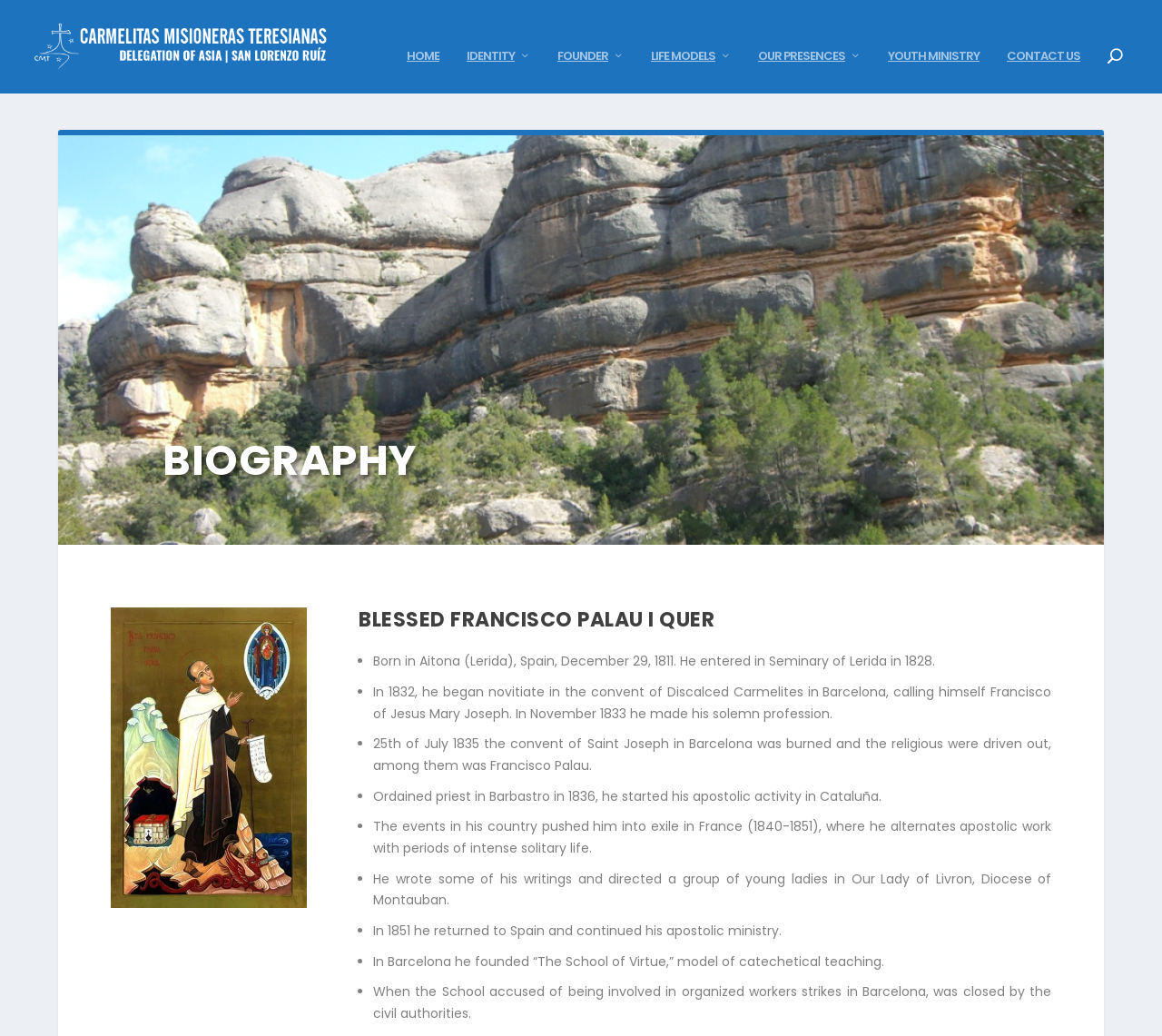Pinpoint the bounding box coordinates of the element that must be clicked to accomplish the following instruction: "Click on the HOME link". The coordinates should be in the format of four float numbers between 0 and 1, i.e., [left, top, right, bottom].

[0.035, 0.07, 0.063, 0.113]